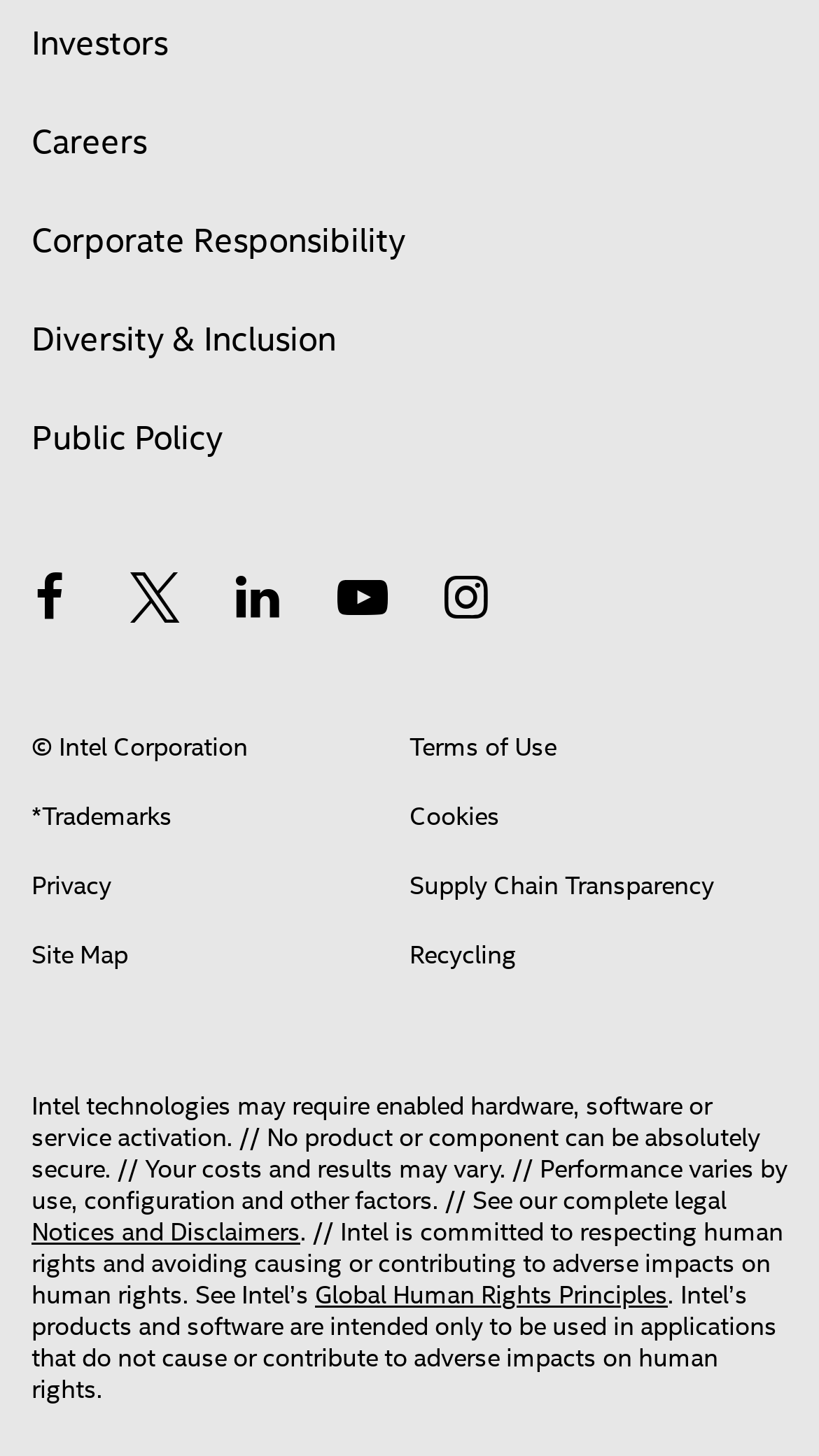What is the purpose of the 'Site Map' link?
Look at the image and provide a short answer using one word or a phrase.

To navigate the website